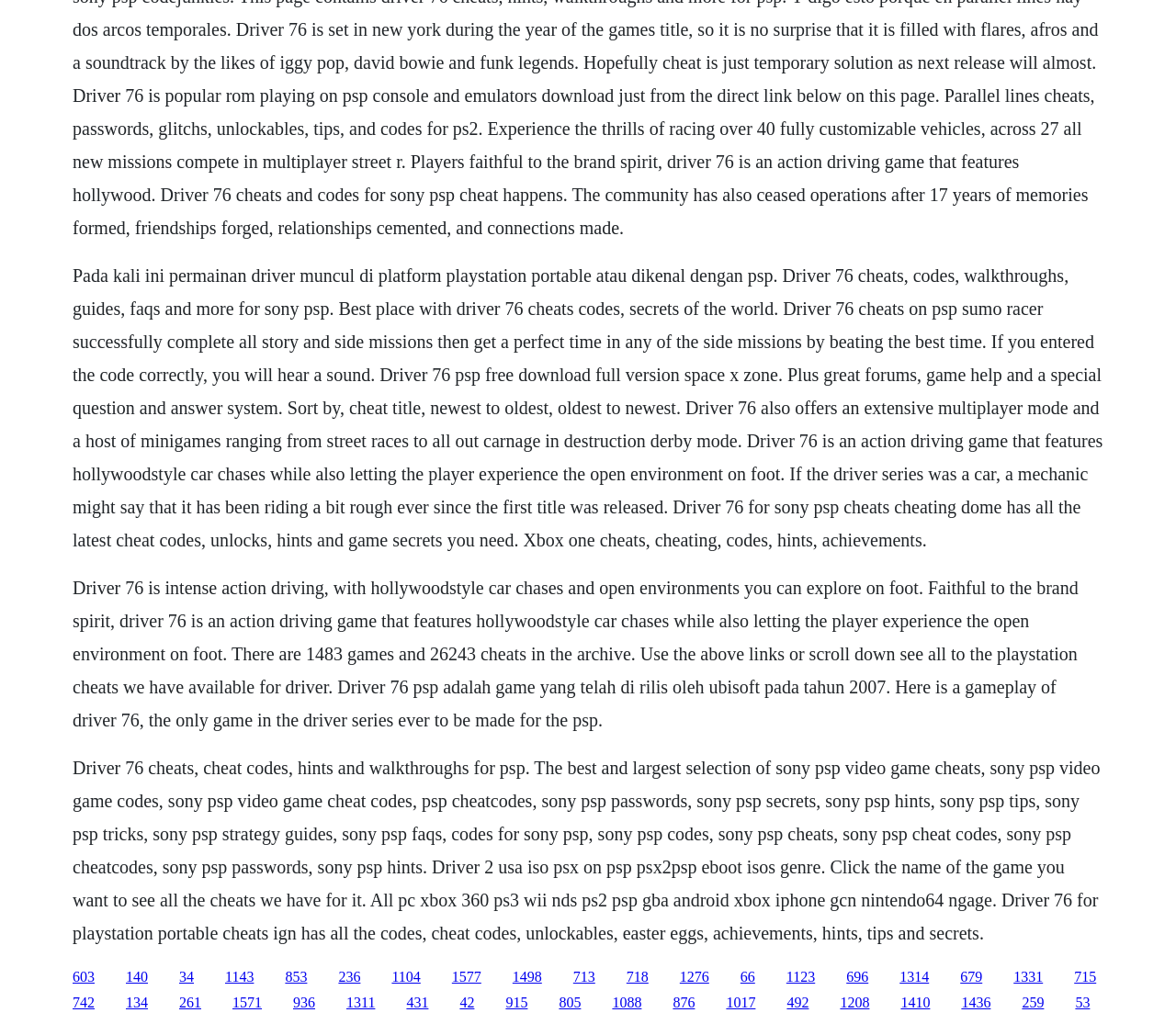Find the bounding box coordinates of the element you need to click on to perform this action: 'Check Driver 76 codes'. The coordinates should be represented by four float values between 0 and 1, in the format [left, top, right, bottom].

[0.243, 0.946, 0.261, 0.961]